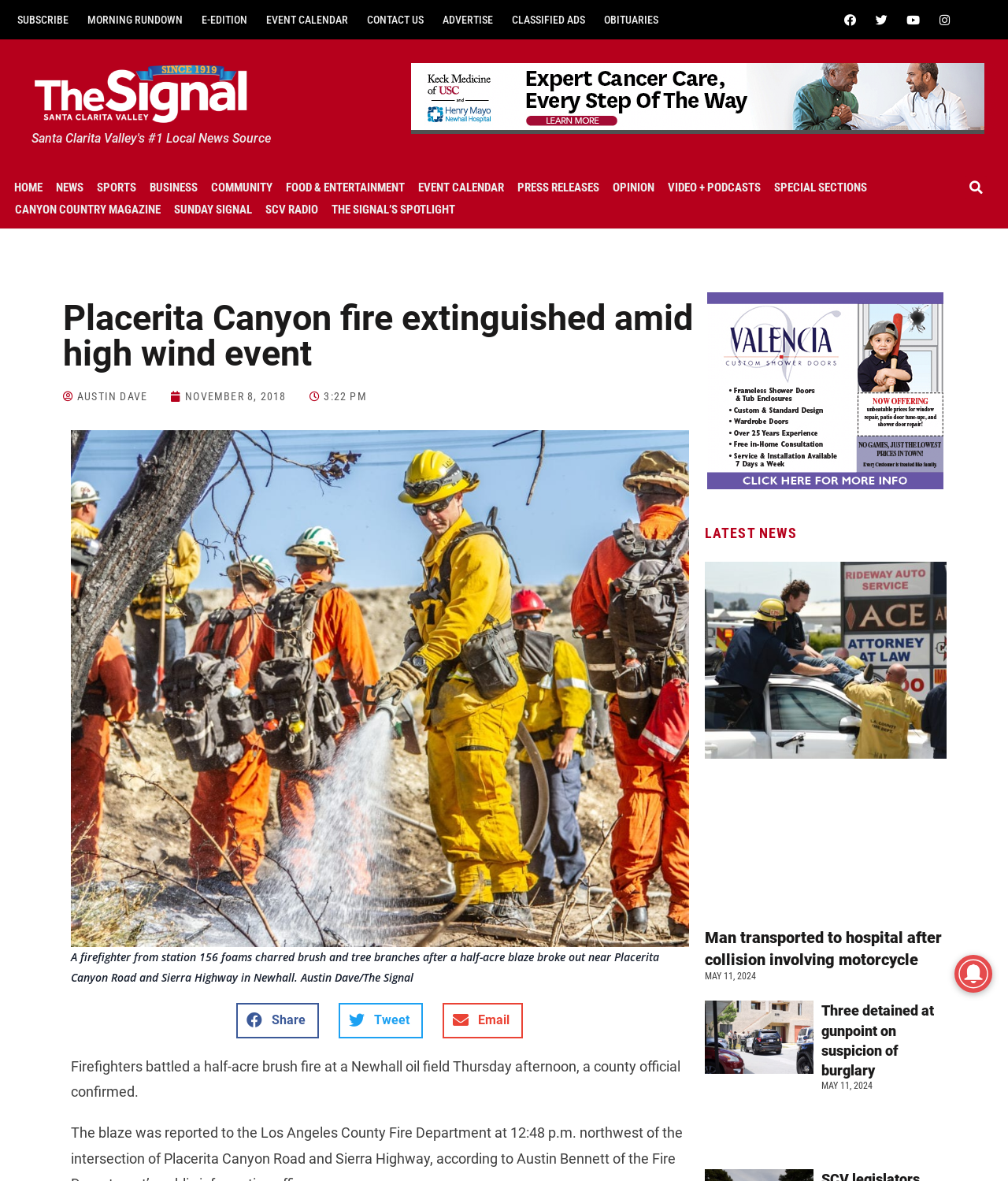Specify the bounding box coordinates of the region I need to click to perform the following instruction: "Open the main menu". The coordinates must be four float numbers in the range of 0 to 1, i.e., [left, top, right, bottom].

None